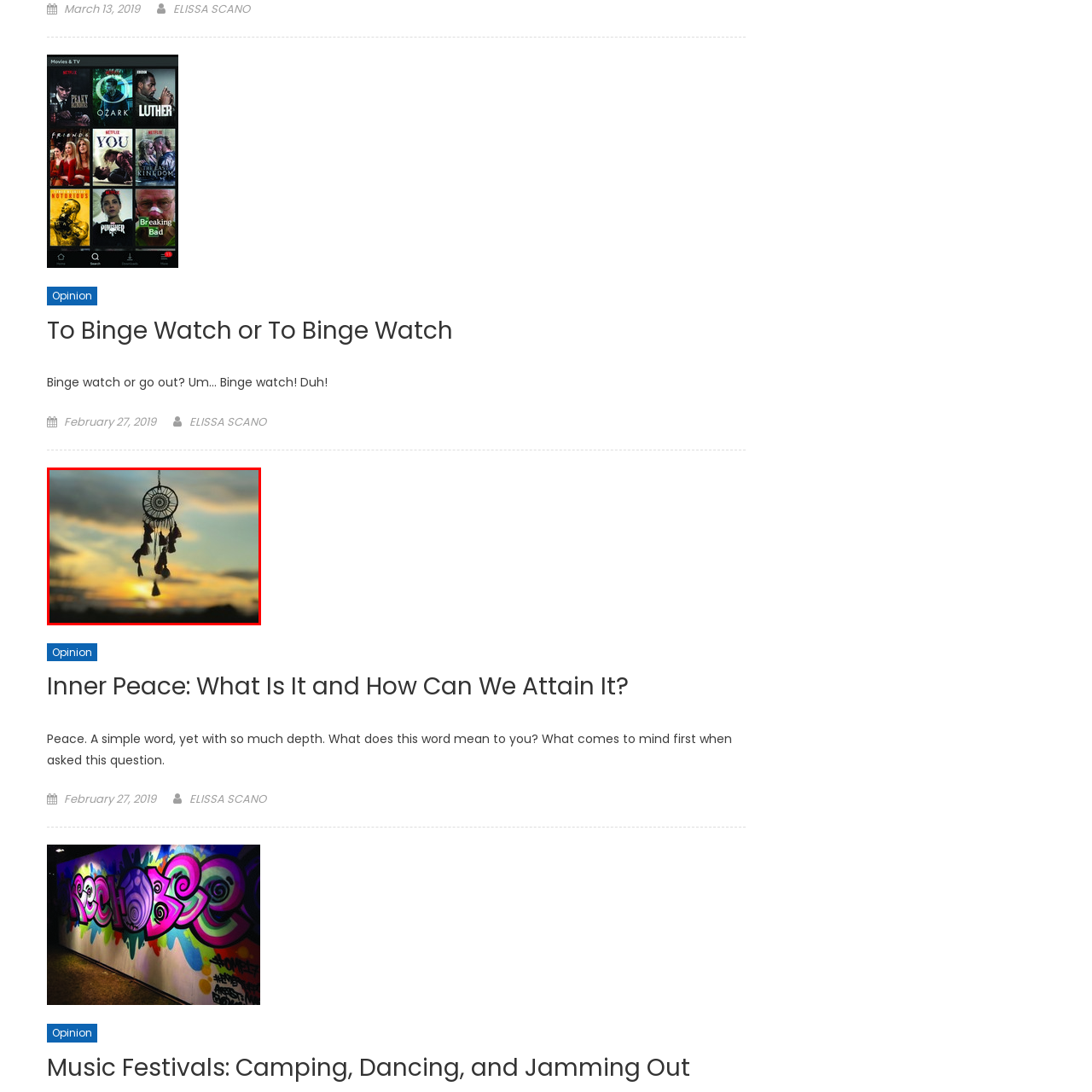What is the theme of the accompanying article?
Analyze the image segment within the red bounding box and respond to the question using a single word or brief phrase.

Inner Peace